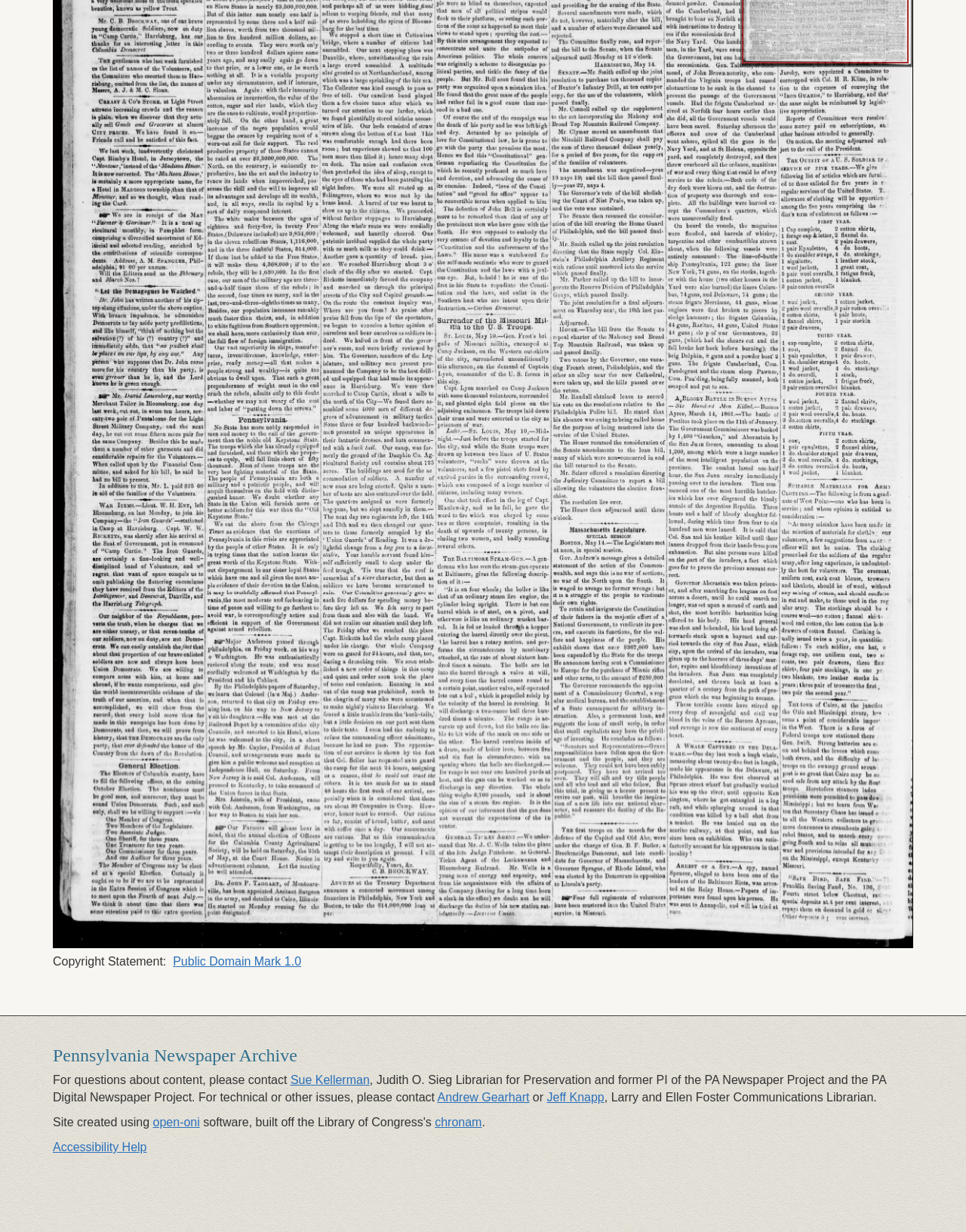Using the element description: "Sue Kellerman", determine the bounding box coordinates. The coordinates should be in the format [left, top, right, bottom], with values between 0 and 1.

[0.301, 0.872, 0.383, 0.882]